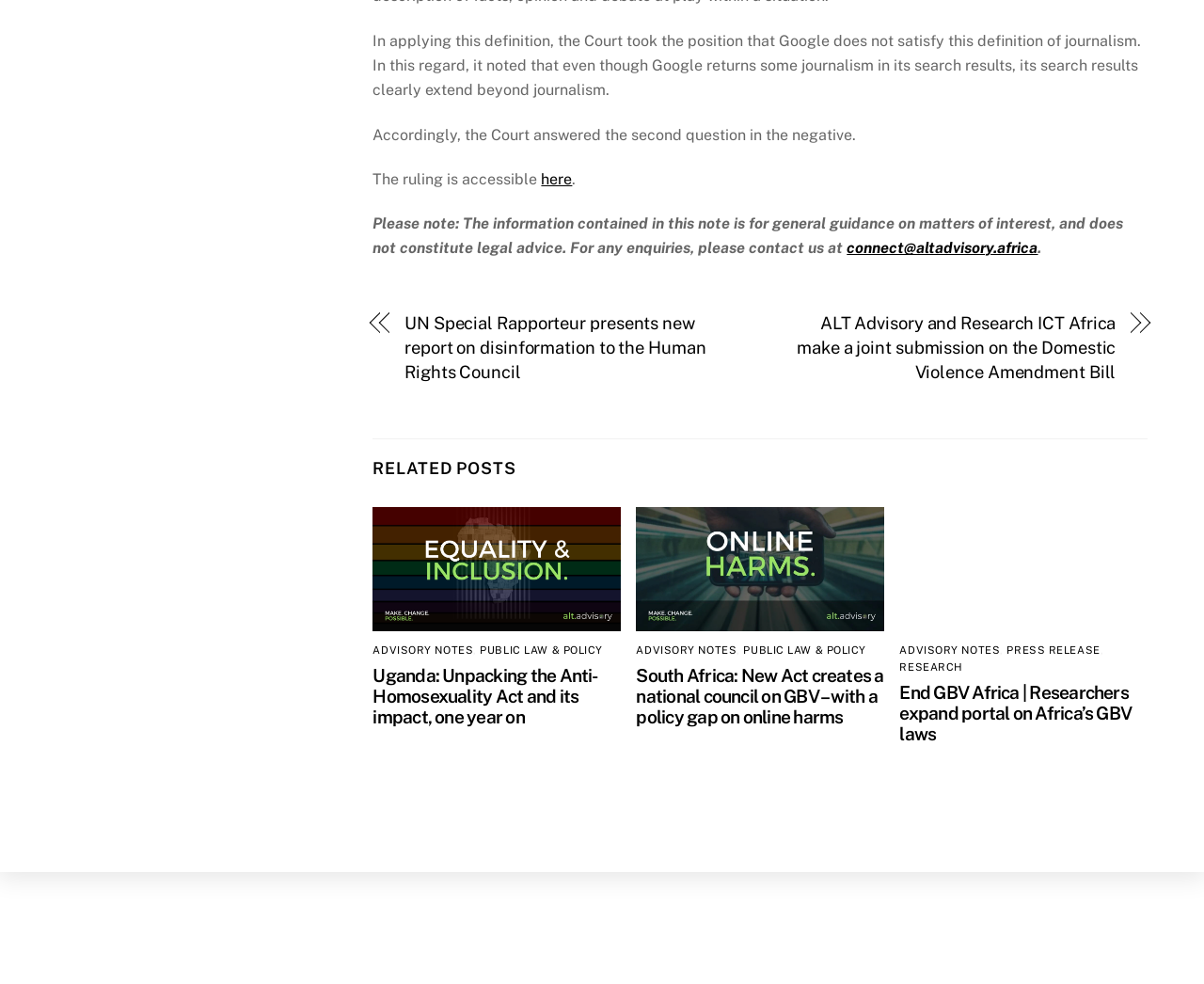Identify the bounding box coordinates of the element that should be clicked to fulfill this task: "Visit the webpage about South Africa: New Act creates a national council on GBV – with a policy gap on online harms". The coordinates should be provided as four float numbers between 0 and 1, i.e., [left, top, right, bottom].

[0.528, 0.676, 0.734, 0.739]